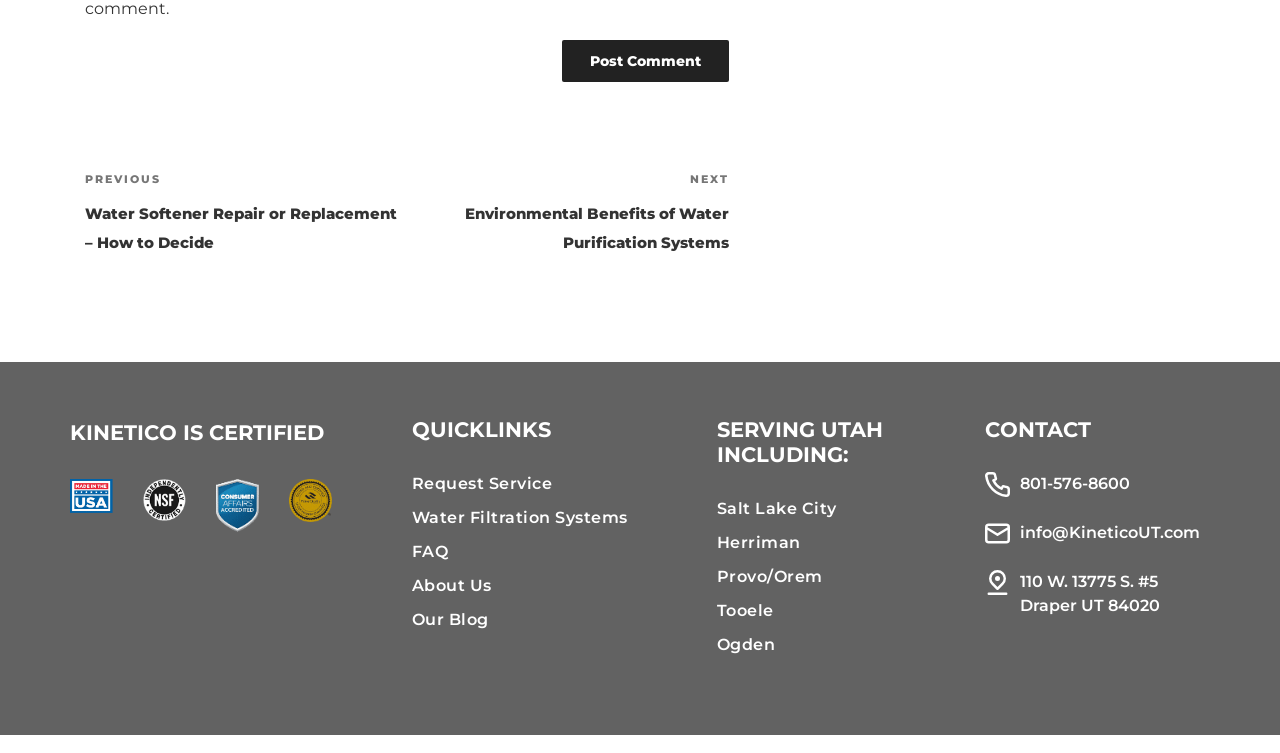Bounding box coordinates should be provided in the format (top-left x, top-left y, bottom-right x, bottom-right y) with all values between 0 and 1. Identify the bounding box for this UI element: Our Blog

[0.322, 0.808, 0.497, 0.84]